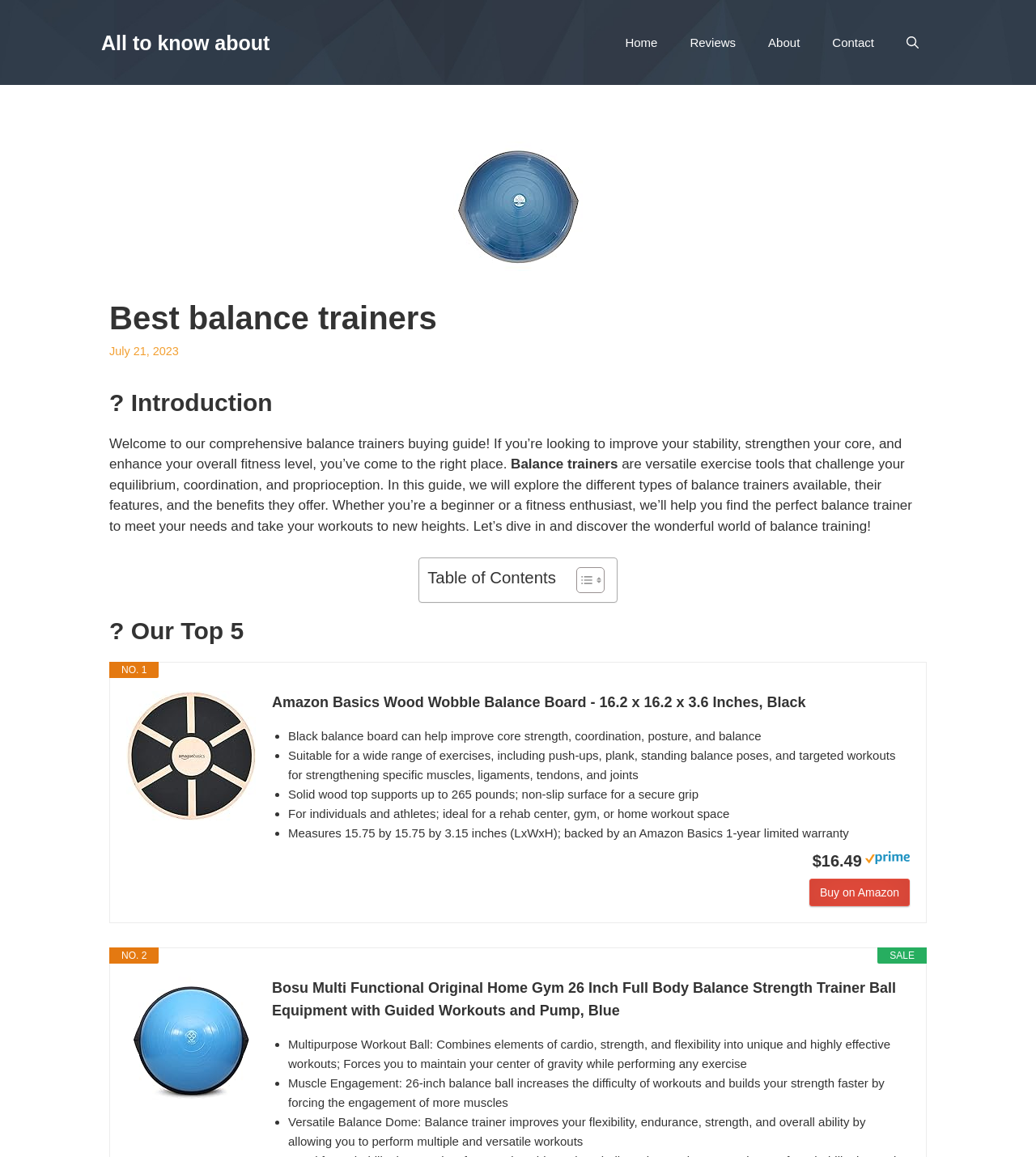Kindly provide the bounding box coordinates of the section you need to click on to fulfill the given instruction: "Open the search".

[0.859, 0.014, 0.902, 0.059]